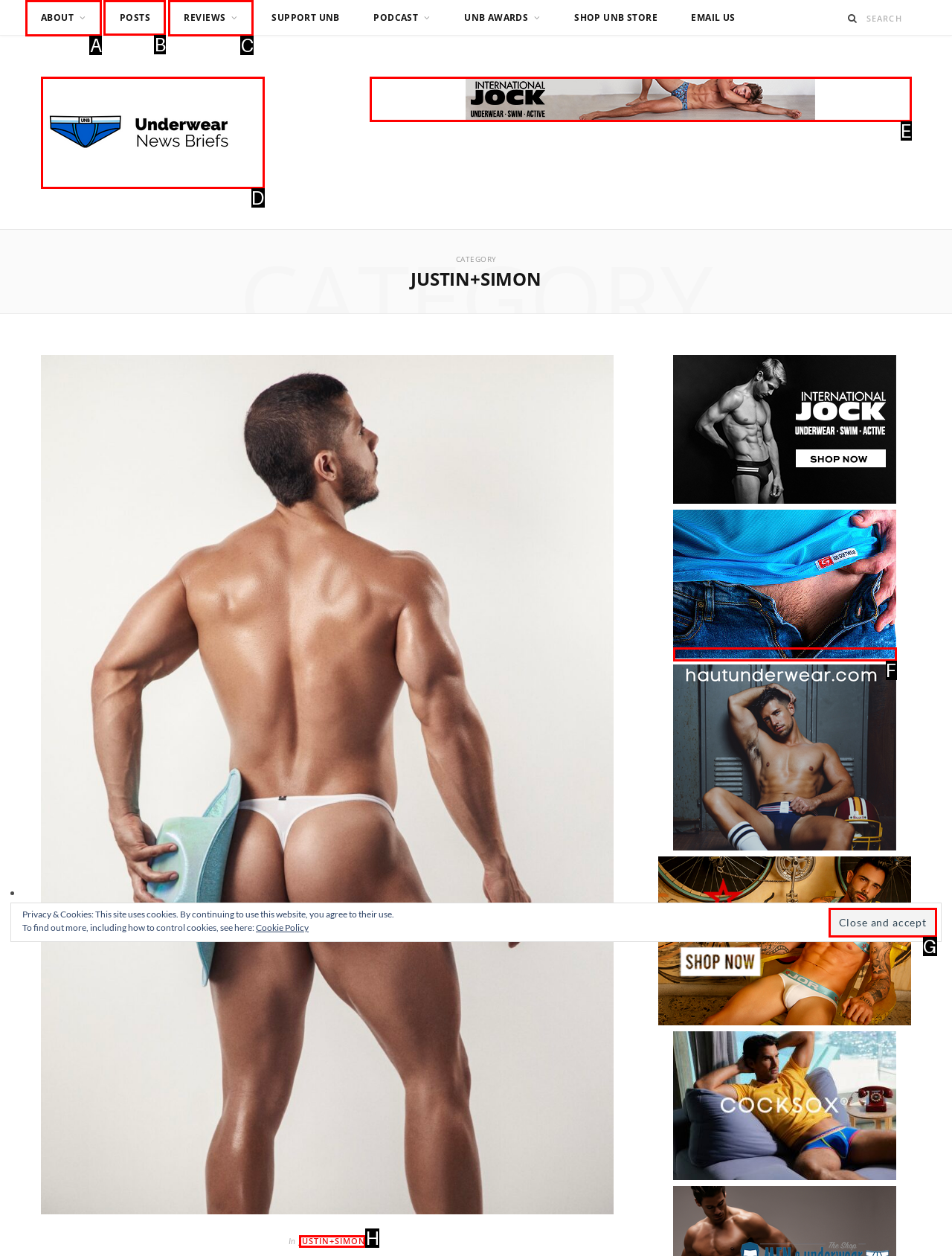For the instruction: Read the latest POSTS, which HTML element should be clicked?
Respond with the letter of the appropriate option from the choices given.

B